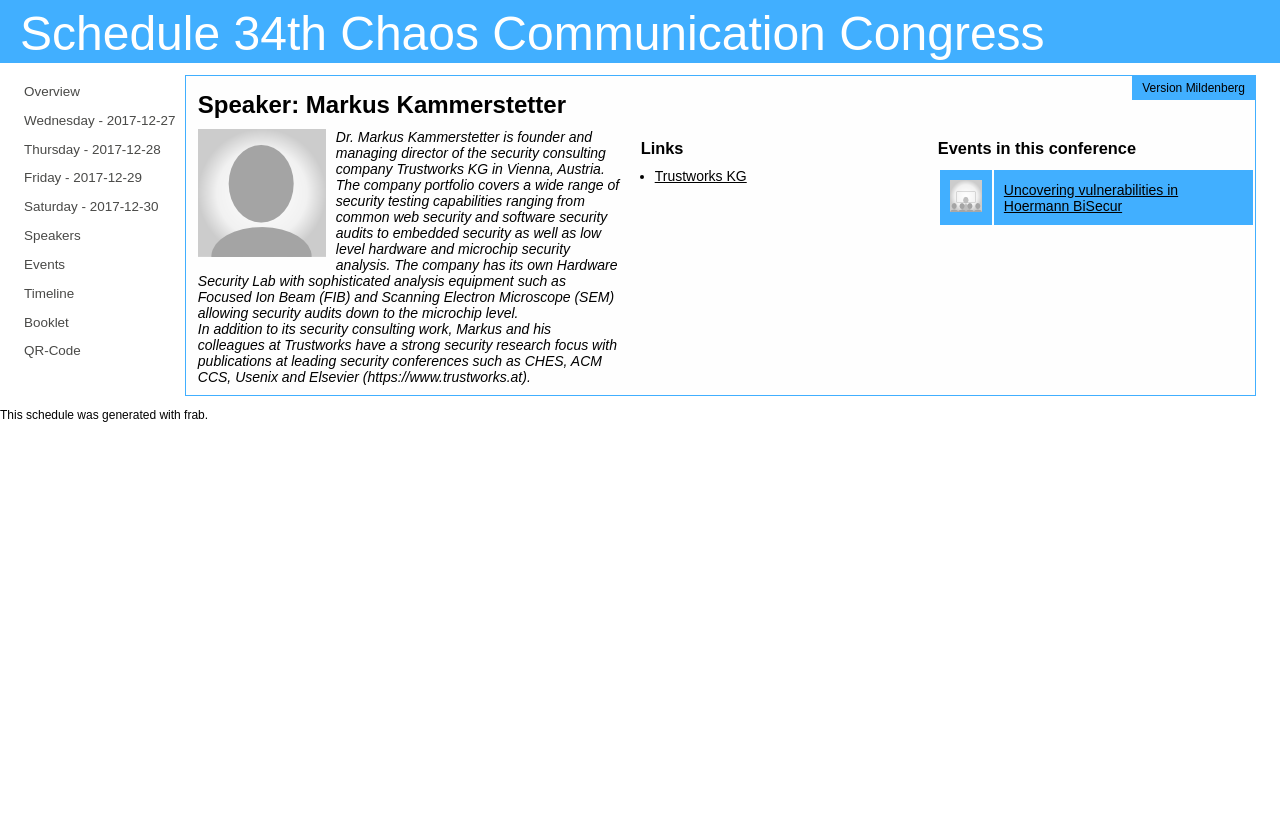How many days are listed in the schedule?
Please provide a single word or phrase answer based on the image.

4